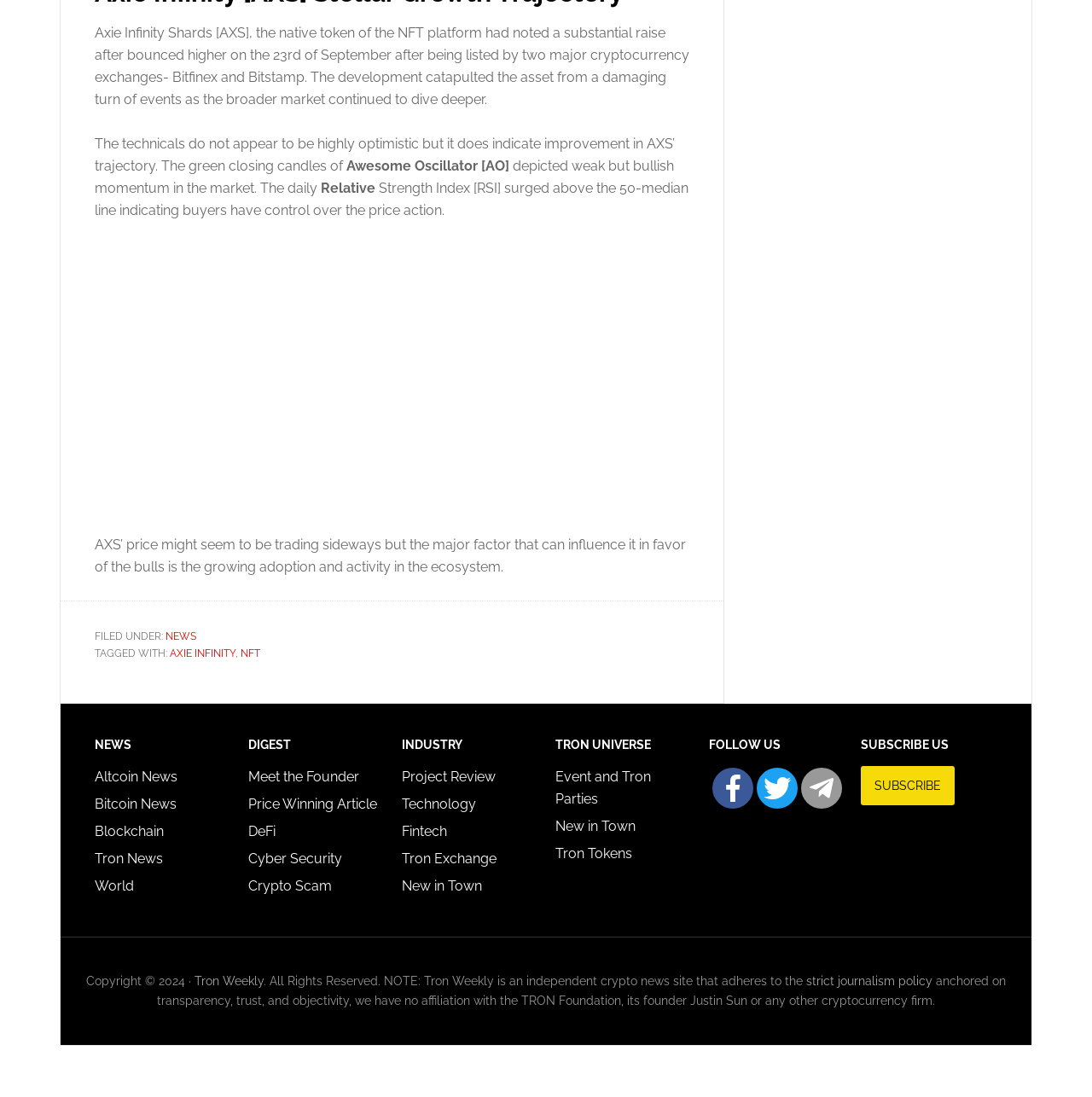Determine the bounding box coordinates for the clickable element to execute this instruction: "Click on the 'NEWS' link". Provide the coordinates as four float numbers between 0 and 1, i.e., [left, top, right, bottom].

[0.152, 0.575, 0.18, 0.586]